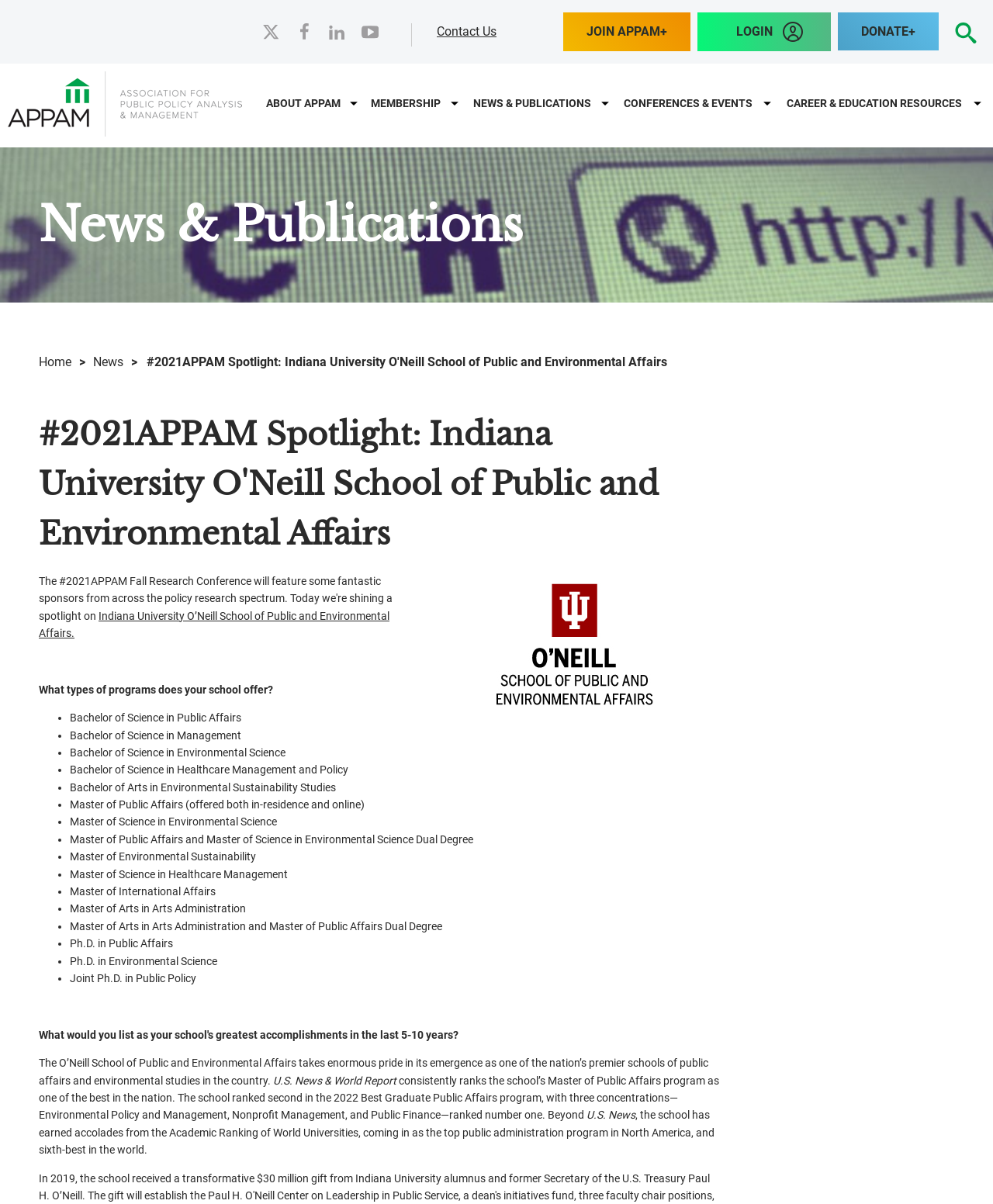Identify the bounding box coordinates for the element you need to click to achieve the following task: "Go to the 'ABOUT APPAM' page". The coordinates must be four float values ranging from 0 to 1, formatted as [left, top, right, bottom].

[0.258, 0.07, 0.364, 0.102]